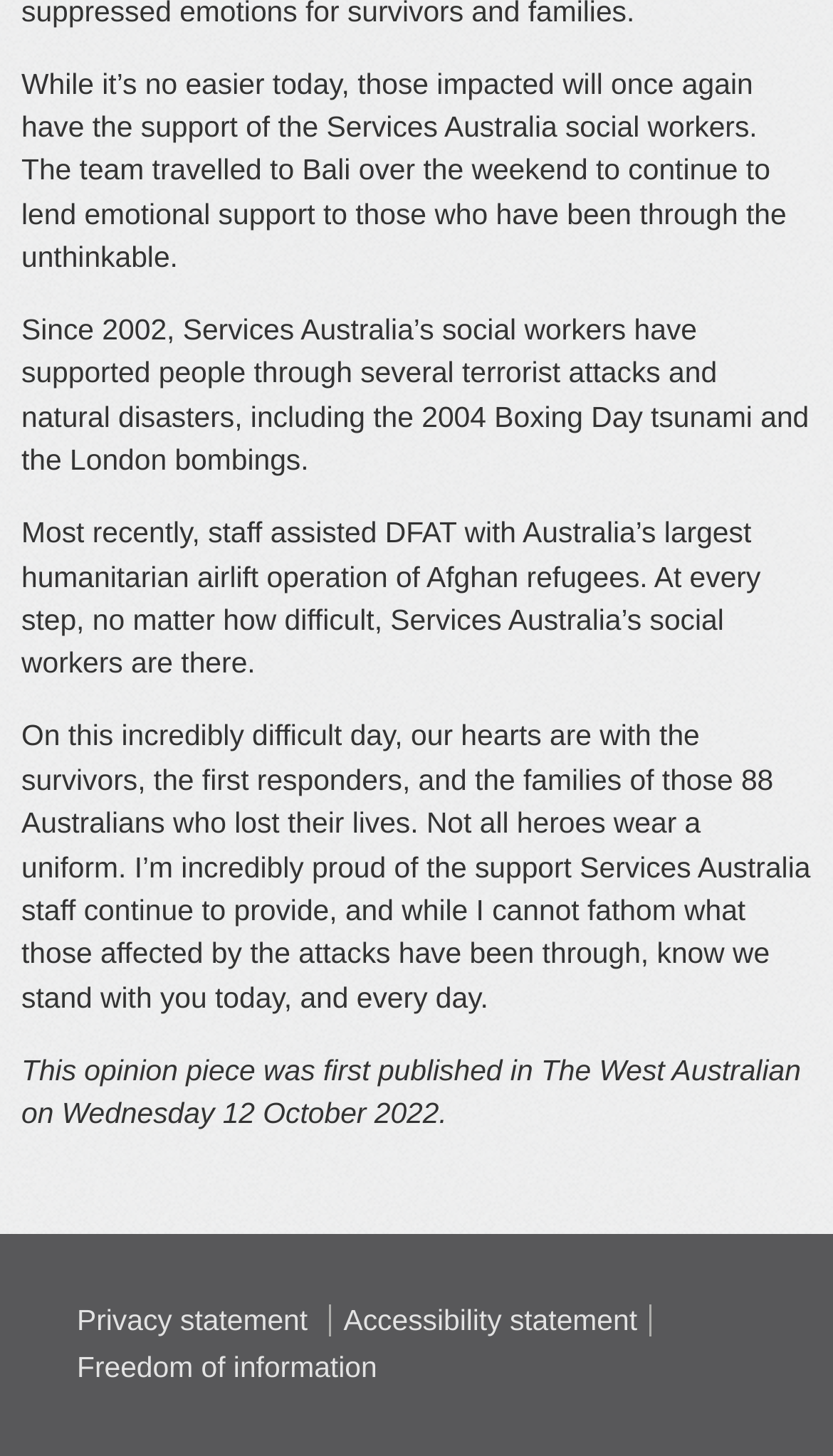How many paragraphs are in the article?
Using the image, provide a detailed and thorough answer to the question.

I counted the number of StaticText elements with a bounding box that indicates a paragraph of text, and found 4 paragraphs.